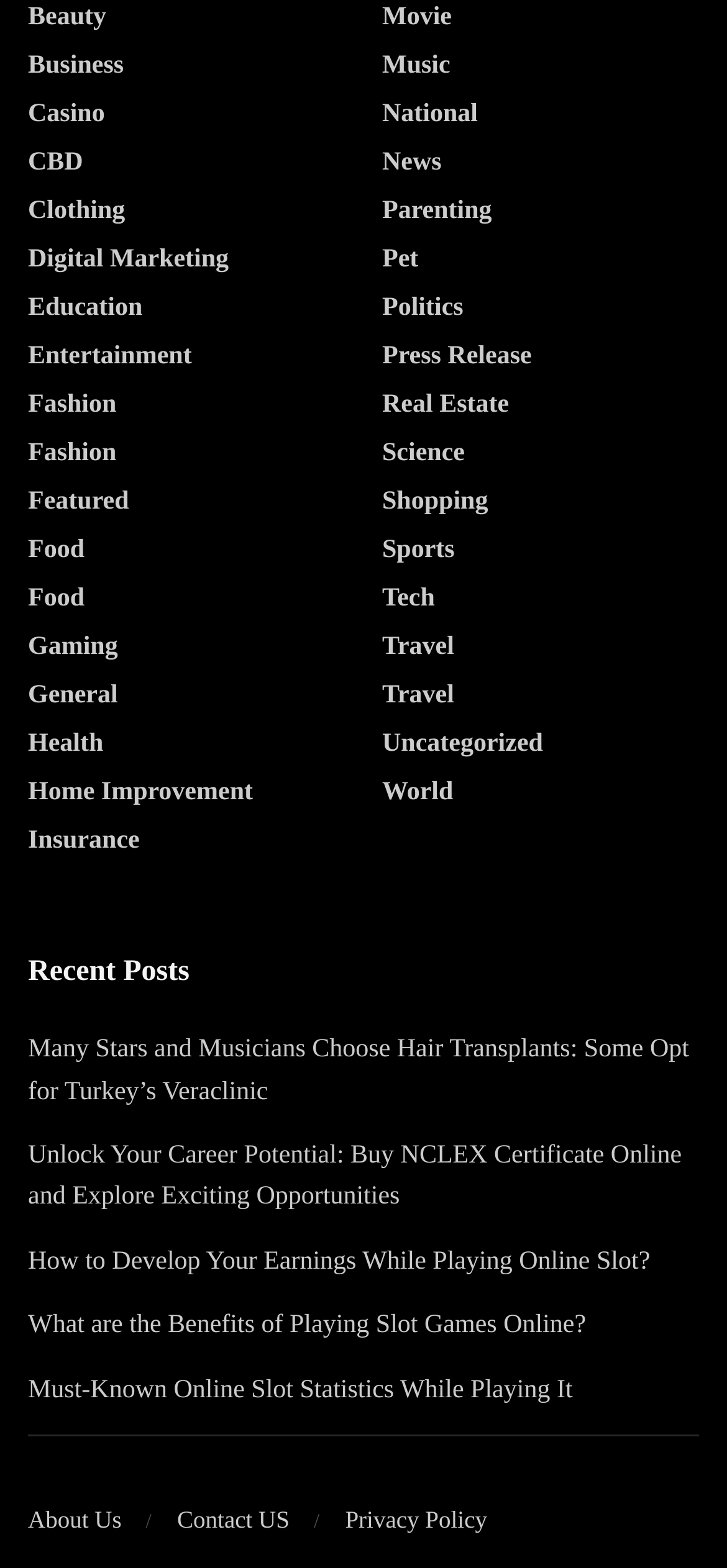Determine the bounding box coordinates of the region to click in order to accomplish the following instruction: "Click on the Beauty link". Provide the coordinates as four float numbers between 0 and 1, specifically [left, top, right, bottom].

[0.038, 0.002, 0.146, 0.021]